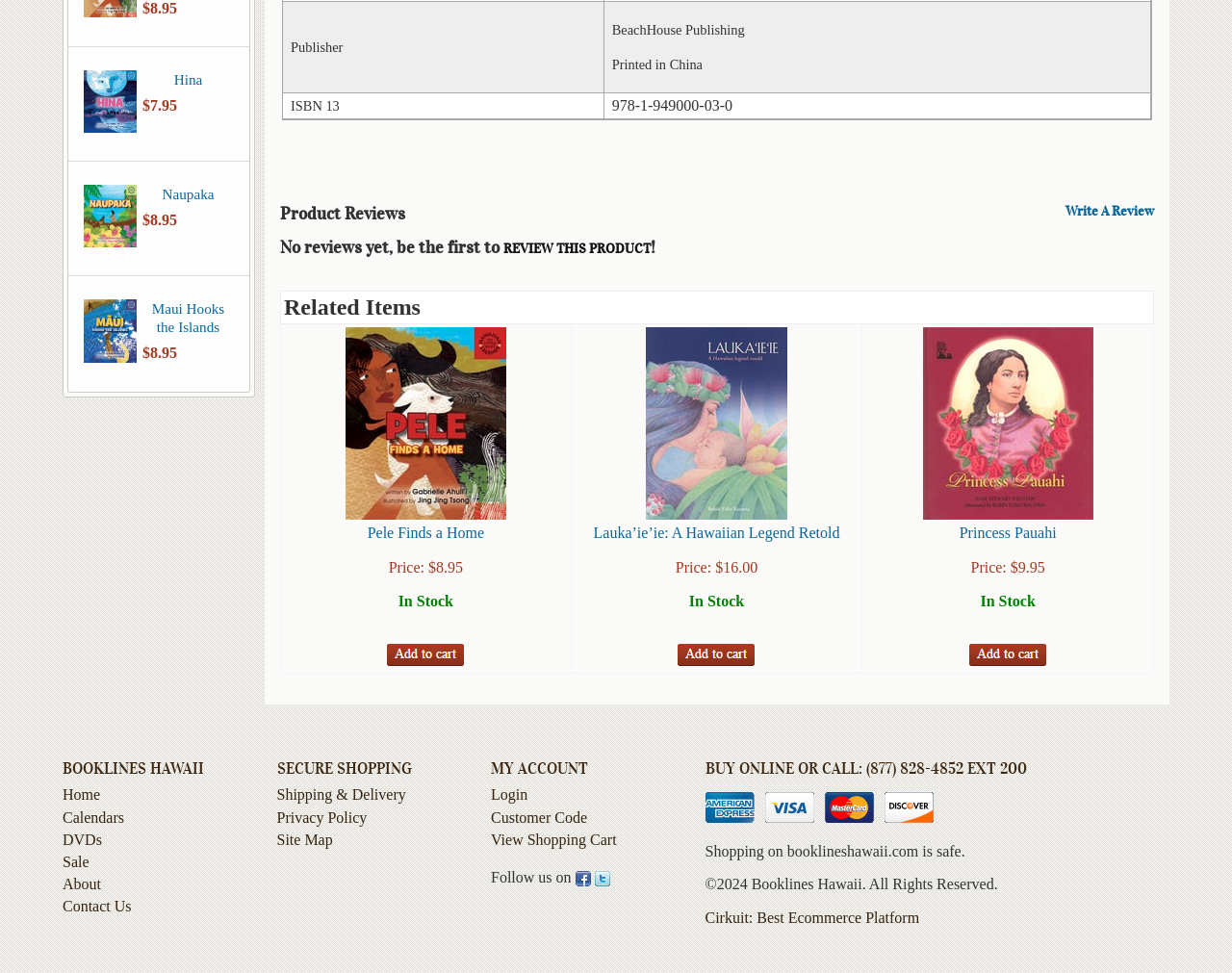Given the webpage screenshot, identify the bounding box of the UI element that matches this description: "Contact Us".

[0.051, 0.923, 0.107, 0.941]